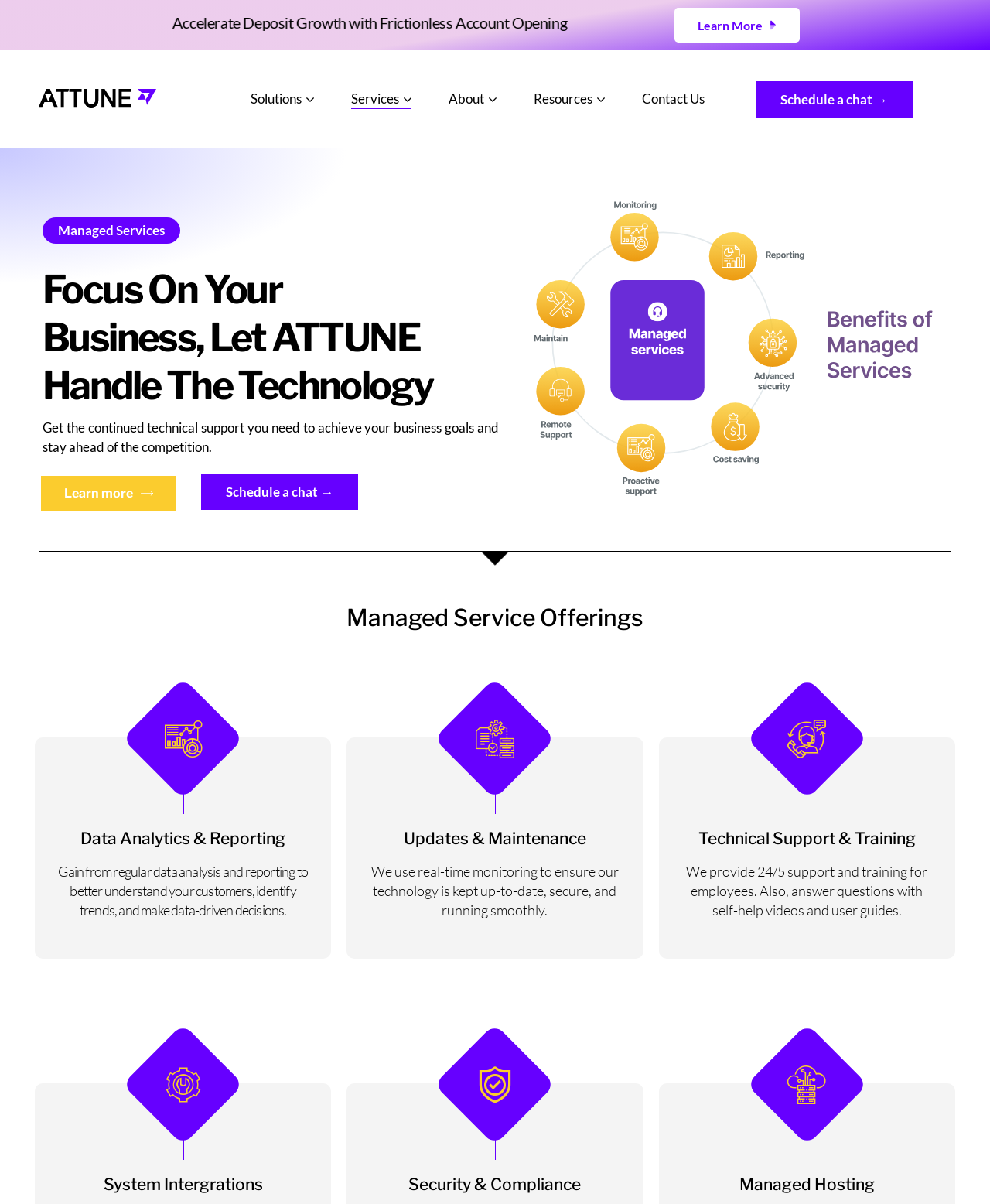Describe every aspect of the webpage in a detailed manner.

This webpage is about managed services offered by ATTUNE. At the top, there is a heading that reads "Managed Services - Let ATTUNE Handle The Technology" and a static text that says "Accelerate Deposit Growth with Frictionless Account Opening". Below this, there is a "Learn More" link.

On the top navigation bar, there are six links: "Solutions", "Services", "About", "Resources", and "Contact Us", each with a downward arrow icon. To the right of these links, there is a "Schedule a chat →" link.

Below the navigation bar, there is a heading that reads "Focus On Your Business, Let ATTUNE Handle The Technology" and a static text that summarizes the benefits of managed services, including achieving business goals and staying ahead of the competition. There are two links, "Learn more" and "Schedule a chat →", placed side by side.

To the right of these links, there is a large image related to managed services. Below this image, there is a heading that reads "Managed Service Offerings" and three subheadings: "Data Analytics & Reporting", "Updates & Maintenance", and "Technical Support & Training". Each subheading has a corresponding static text that describes the service in detail.

Further down, there are three more subheadings: "System Intergrations", "Security & Compliance", and "Managed Hosting", but they do not have corresponding static texts.